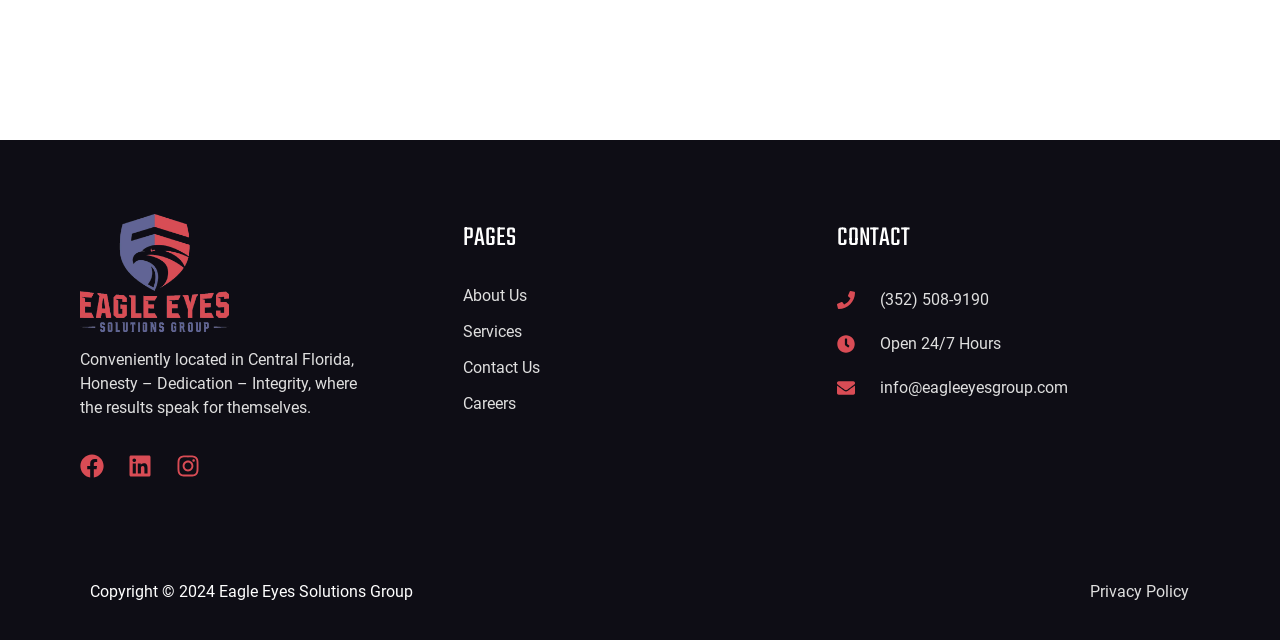Predict the bounding box coordinates of the area that should be clicked to accomplish the following instruction: "Click on Facebook". The bounding box coordinates should consist of four float numbers between 0 and 1, i.e., [left, top, right, bottom].

[0.062, 0.709, 0.081, 0.747]